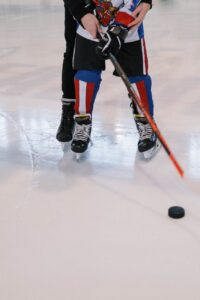What is the player holding in their hand?
Offer a detailed and full explanation in response to the question.

The player is gripping a stick, which is a fundamental tool in hockey, used to control and manipulate the puck, and to pass, shoot, and defend.